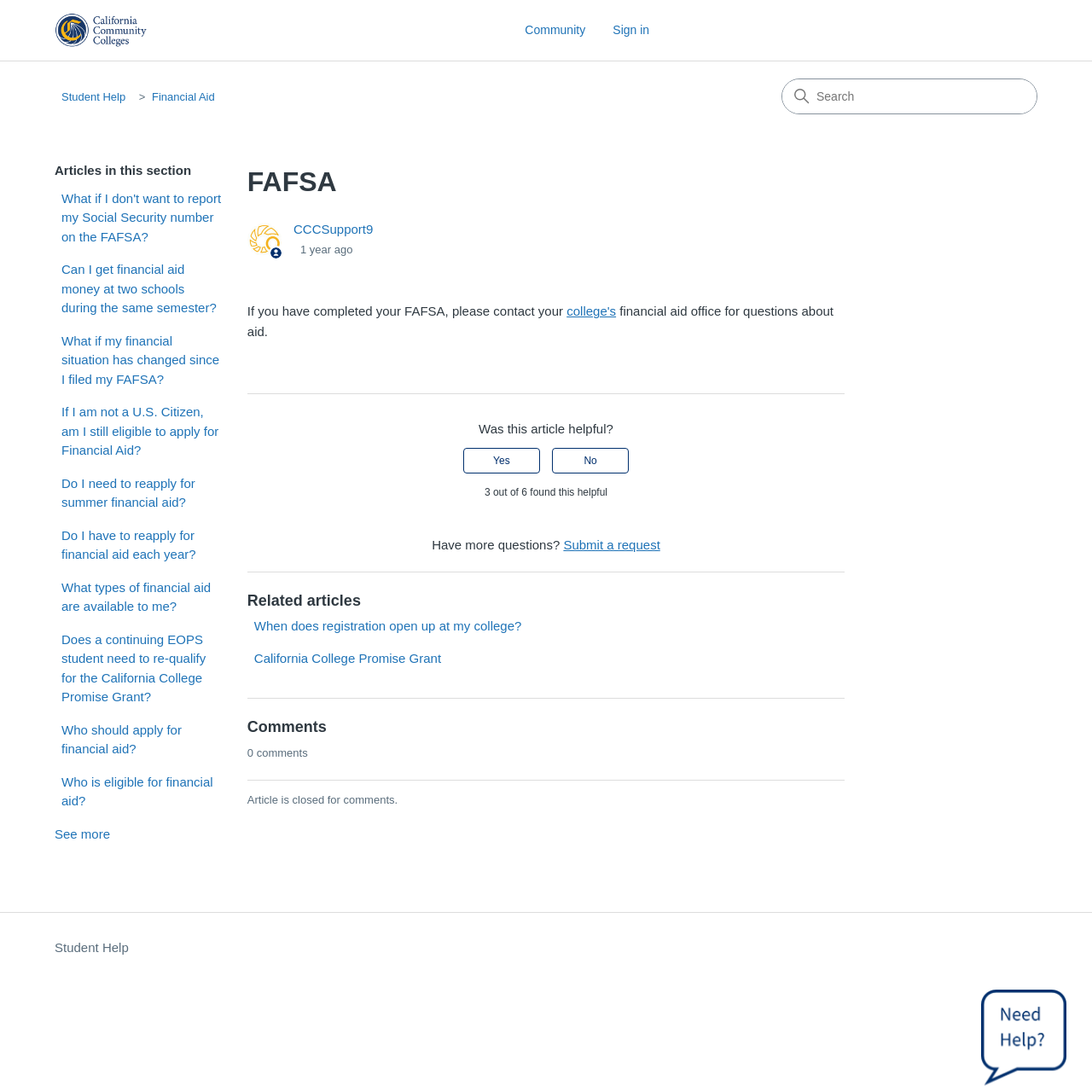How many comments are there on this article?
Answer the question based on the image using a single word or a brief phrase.

0